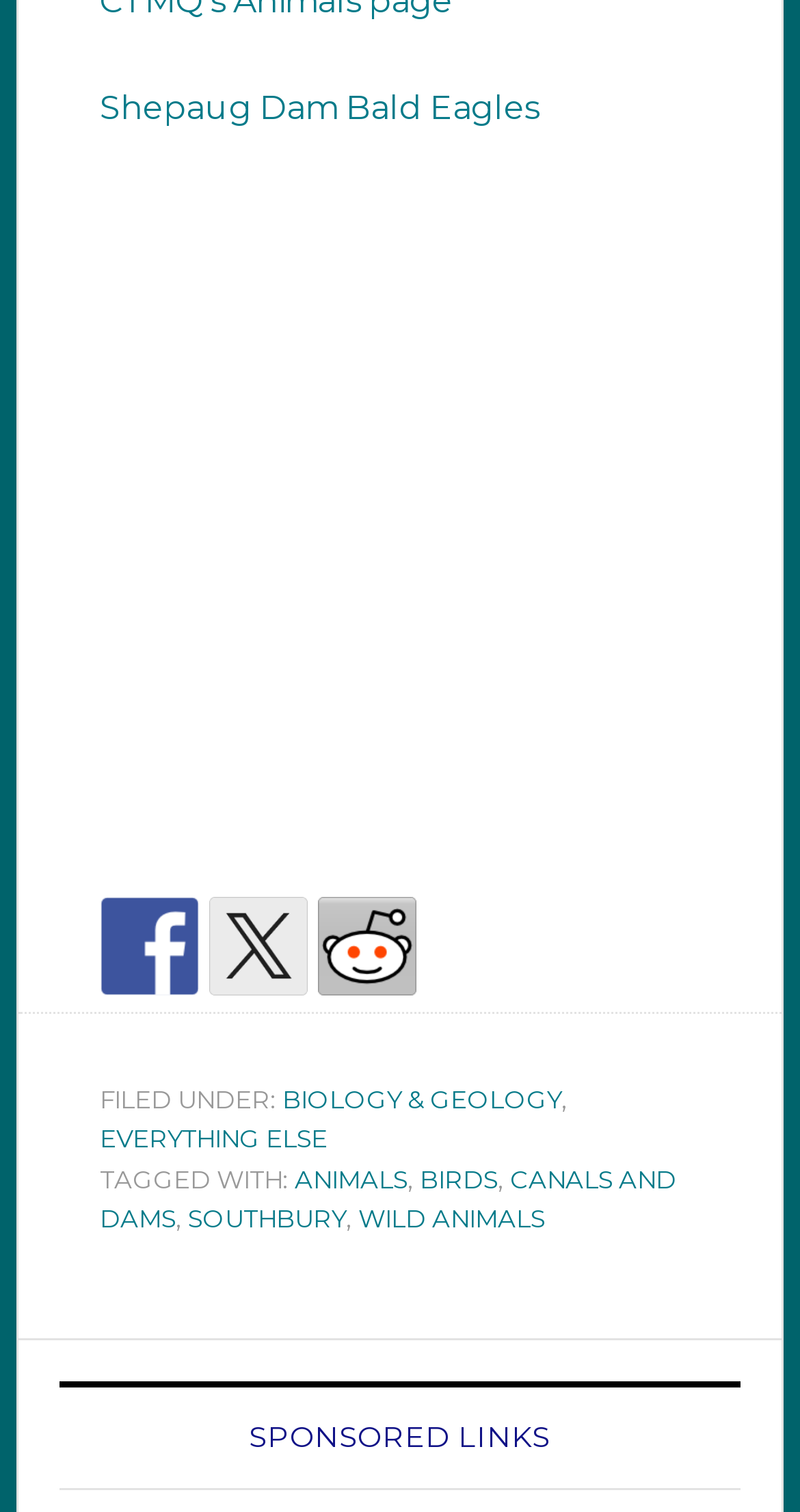How many links are available in the footer section?
Using the details from the image, give an elaborate explanation to answer the question.

I counted the number of links available in the footer section, which are 'BIOLOGY & GEOLOGY', 'EVERYTHING ELSE', 'ANIMALS', 'BIRDS', 'CANALS AND DAMS', and 'SOUTHBURY', and found that there are 6 links.